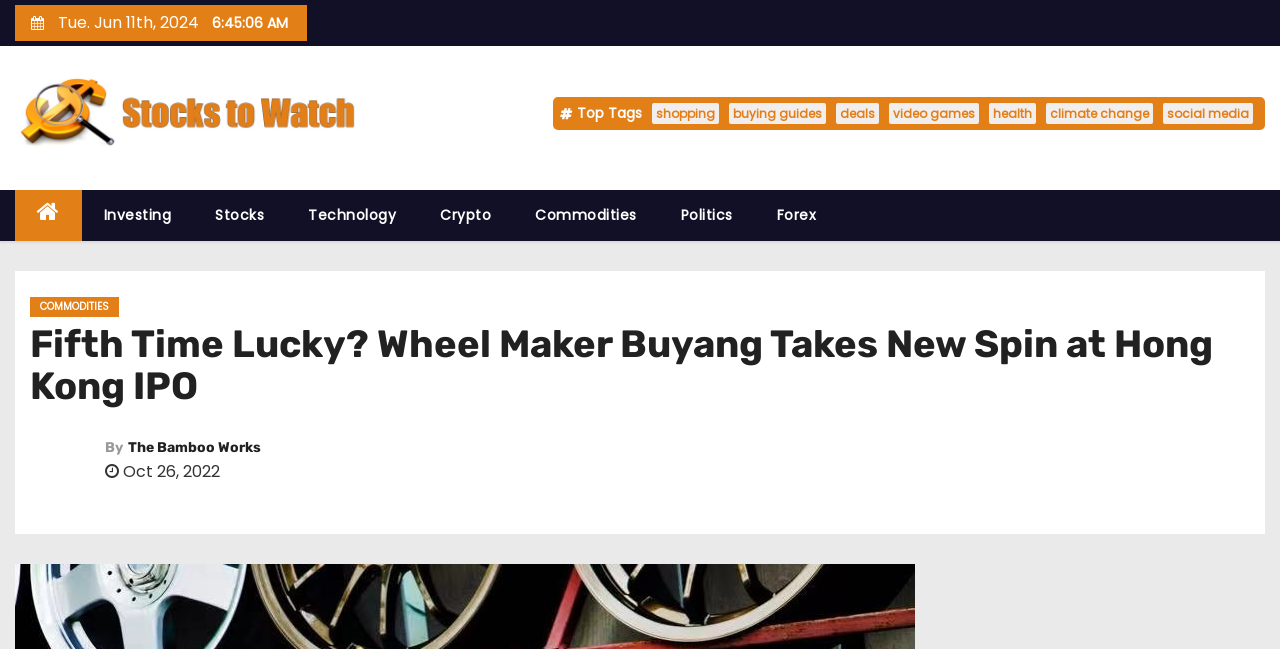Please identify the bounding box coordinates of the element I should click to complete this instruction: 'Click on Stocks to Watch'. The coordinates should be given as four float numbers between 0 and 1, like this: [left, top, right, bottom].

[0.012, 0.117, 0.283, 0.232]